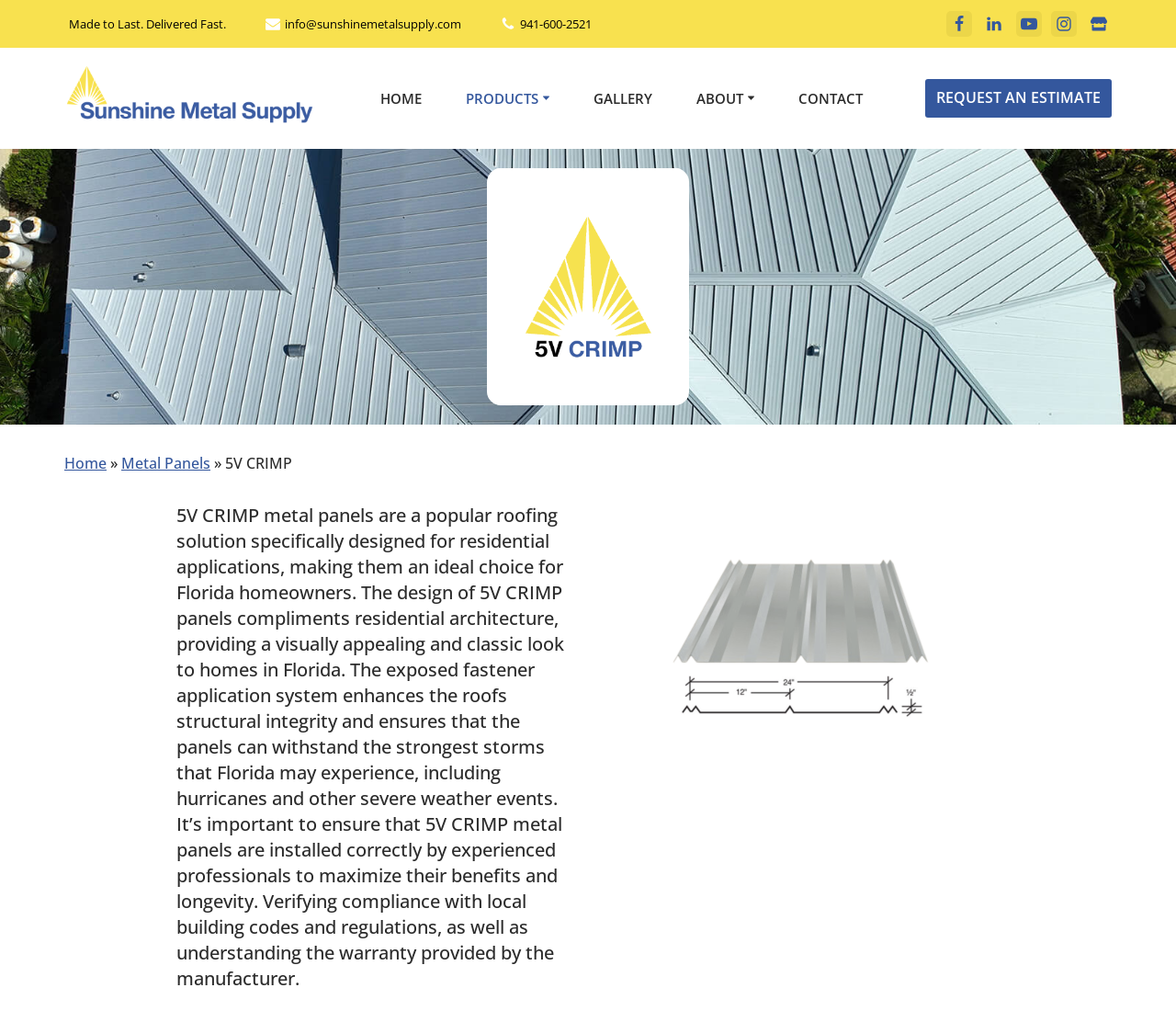Please provide the bounding box coordinates for the element that needs to be clicked to perform the instruction: "Click the 'PRODUCTS' link". The coordinates must consist of four float numbers between 0 and 1, formatted as [left, top, right, bottom].

[0.396, 0.085, 0.458, 0.108]